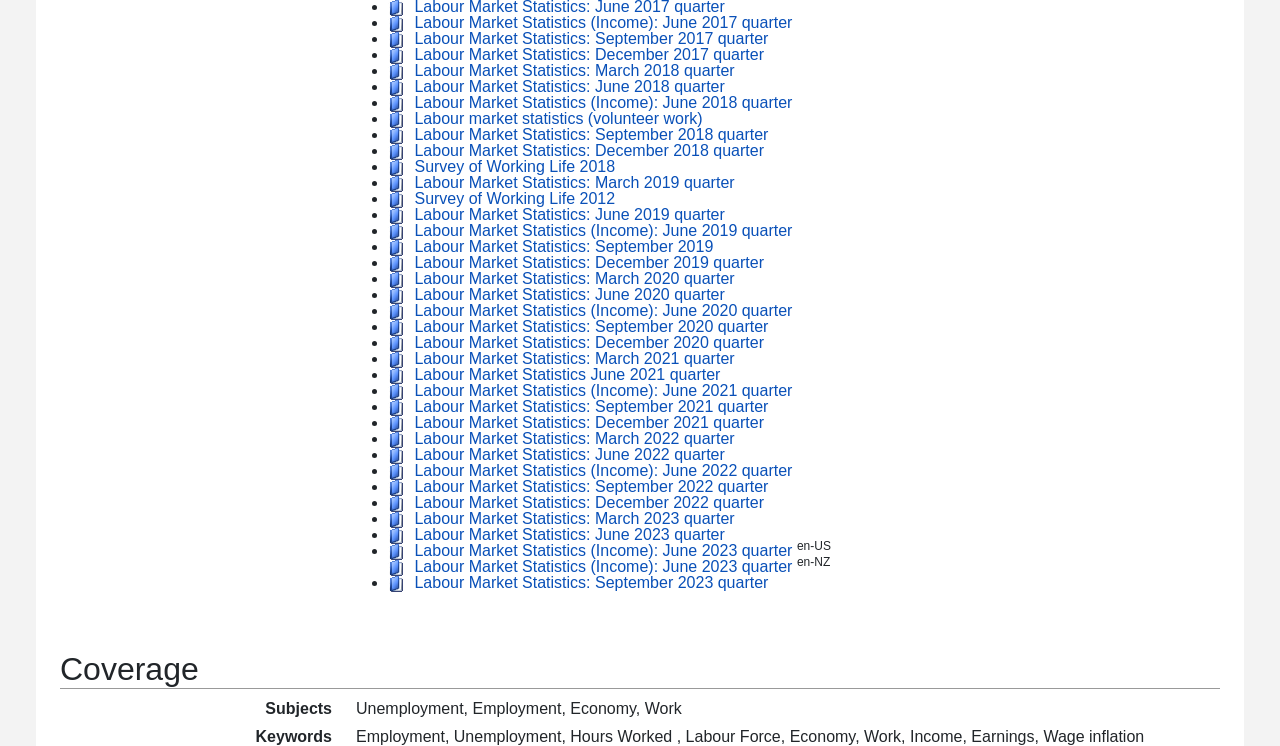Kindly provide the bounding box coordinates of the section you need to click on to fulfill the given instruction: "Click Leave a Comment link".

None